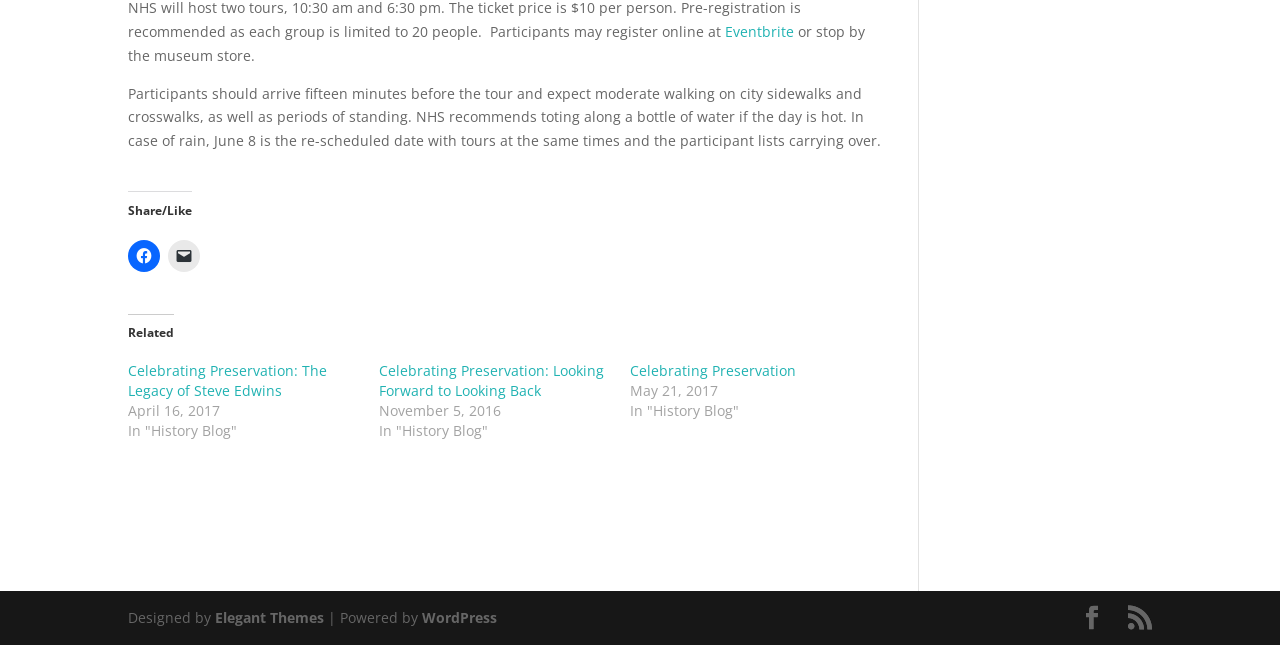Please find the bounding box coordinates of the element that must be clicked to perform the given instruction: "Email a link to a friend". The coordinates should be four float numbers from 0 to 1, i.e., [left, top, right, bottom].

[0.131, 0.372, 0.156, 0.422]